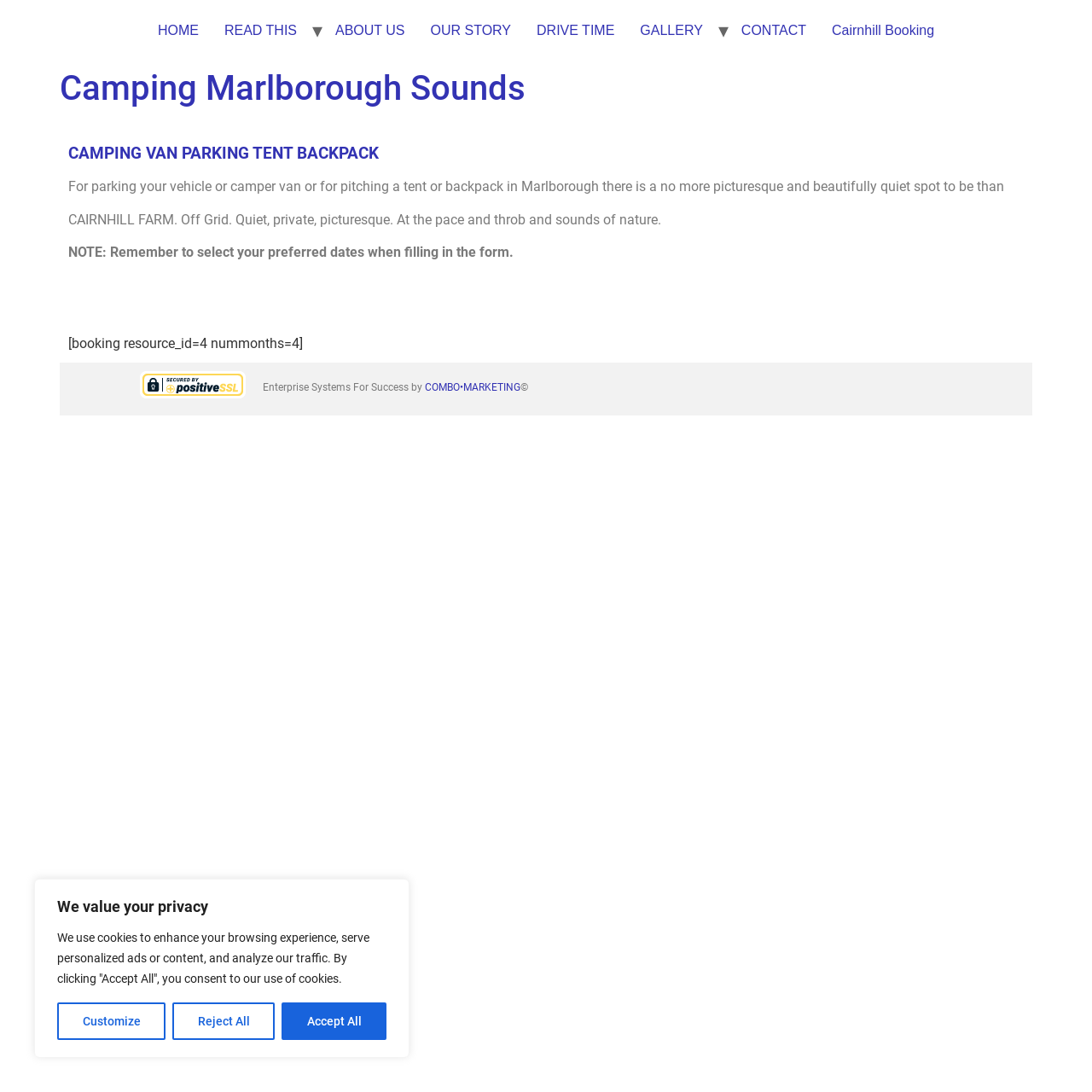Extract the top-level heading from the webpage and provide its text.

Camping Marlborough Sounds